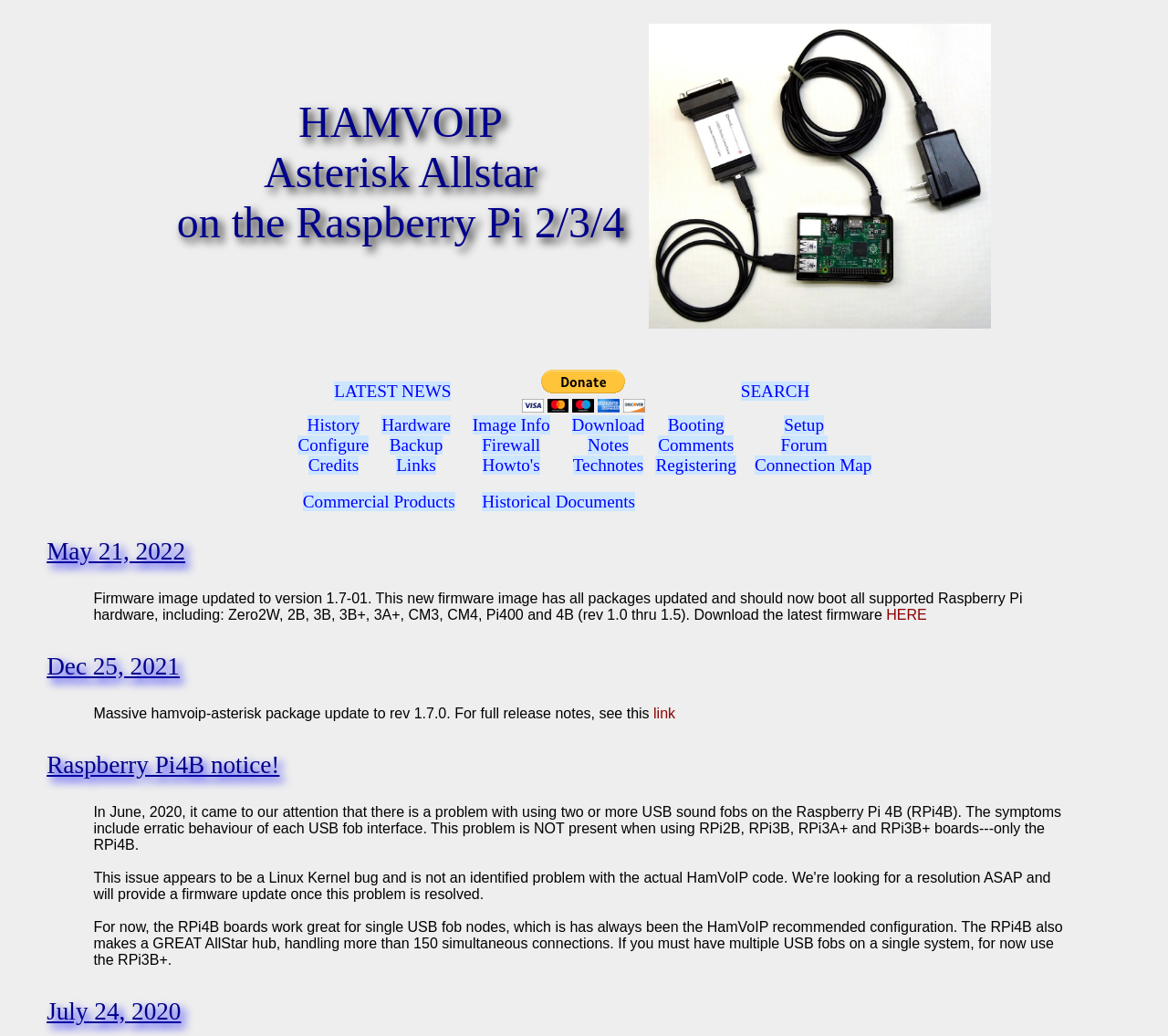Identify the bounding box coordinates for the UI element described by the following text: "Download". Provide the coordinates as four float numbers between 0 and 1, in the format [left, top, right, bottom].

[0.489, 0.401, 0.552, 0.42]